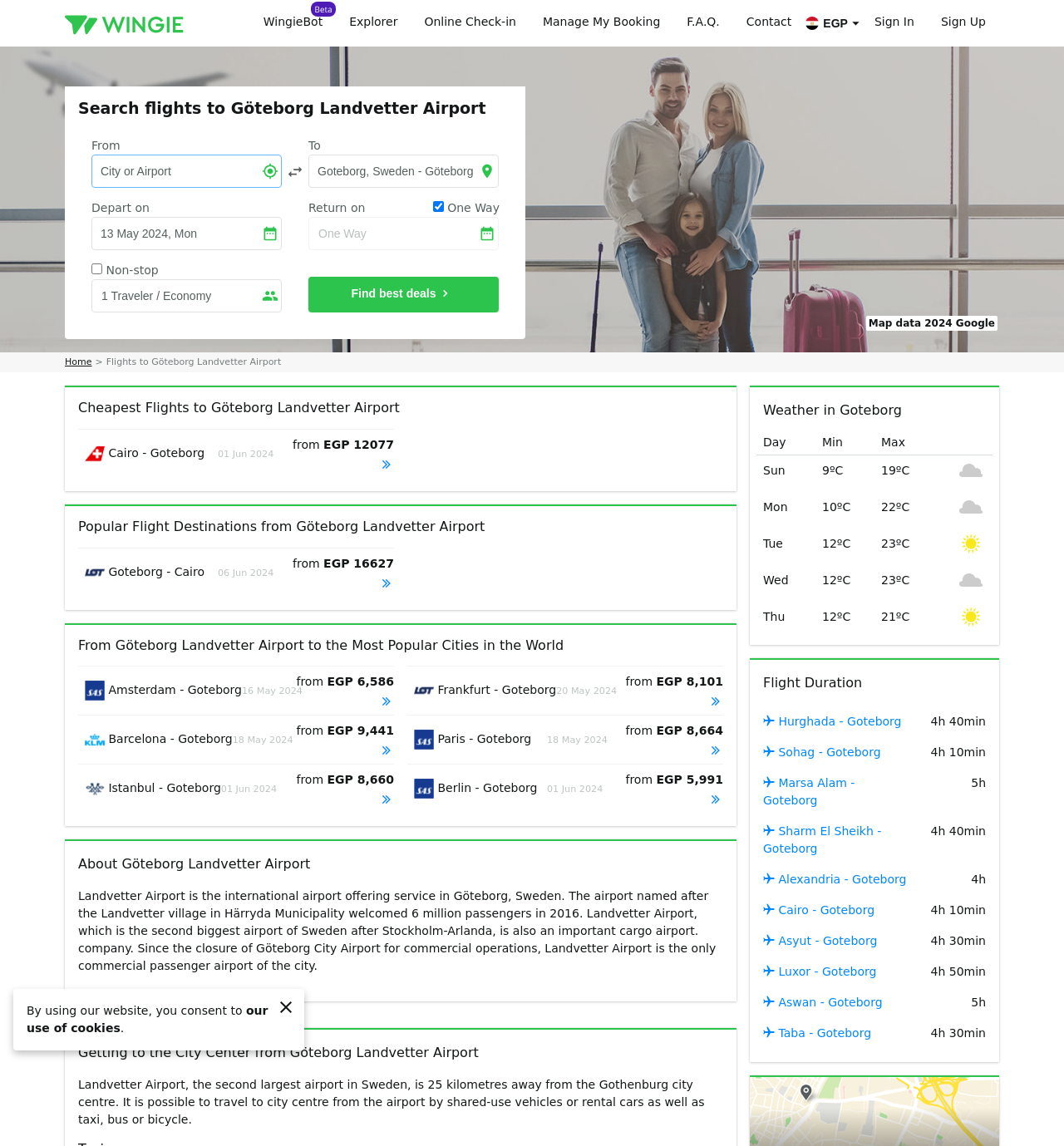Based on the provided description, "Email: info@niapurenature.com", find the bounding box of the corresponding UI element in the screenshot.

None